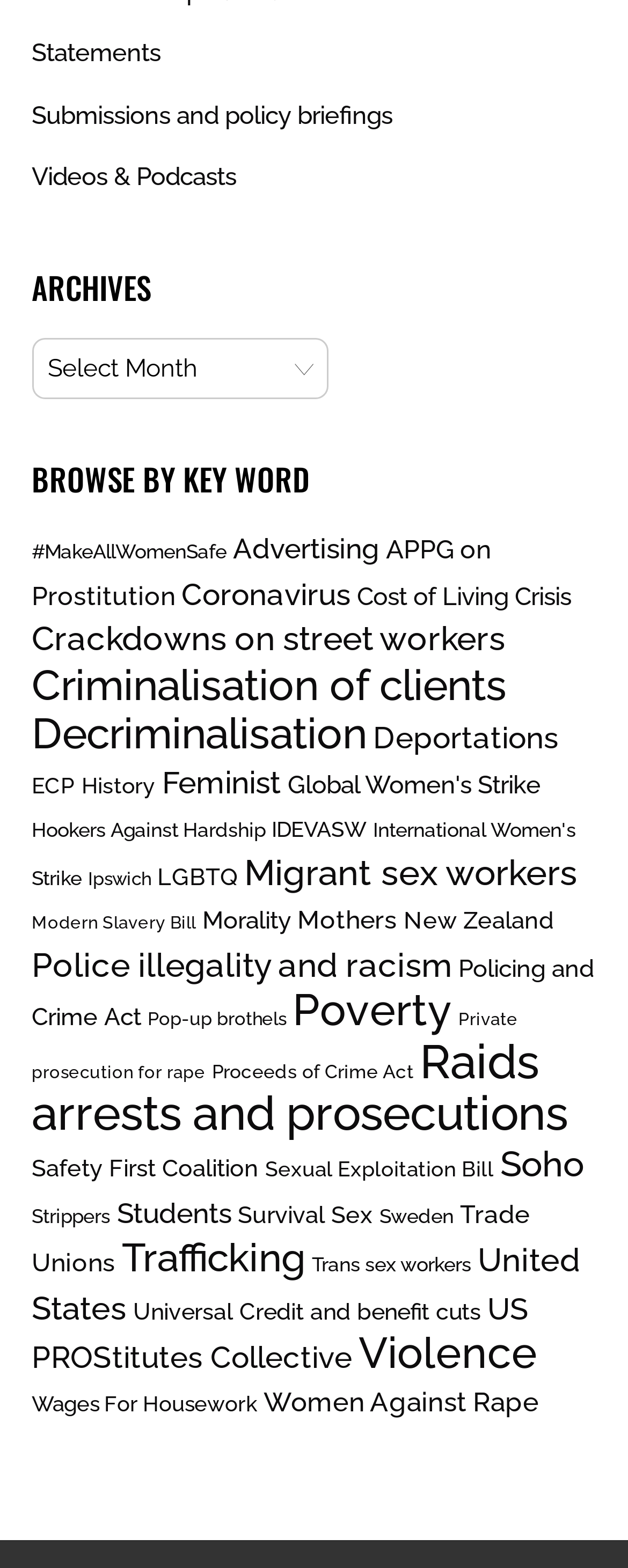Give a one-word or short phrase answer to the question: 
What is the last link under 'BROWSE BY KEY WORD'?

Women Against Rape (31 items)